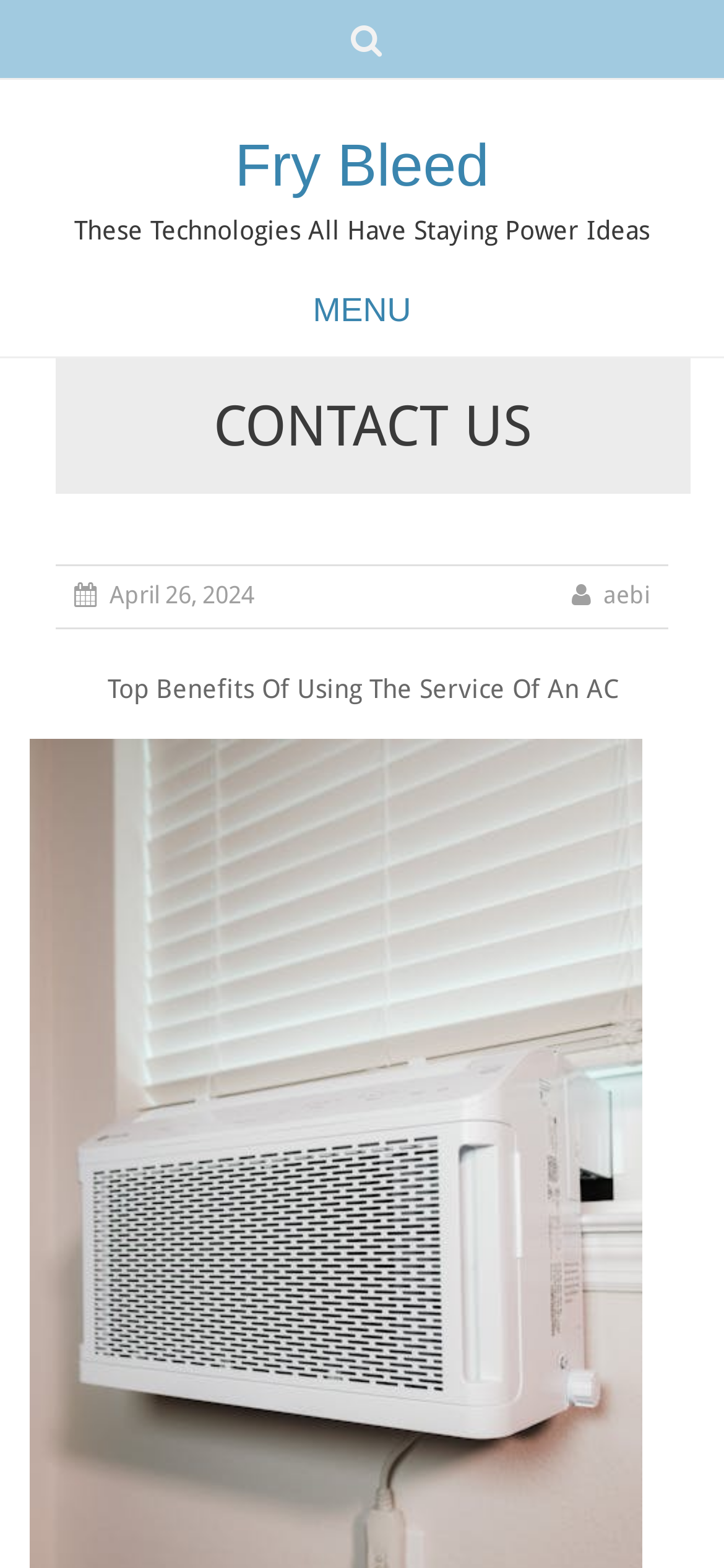Respond to the question below with a concise word or phrase:
What is the last link on the webpage?

aebi